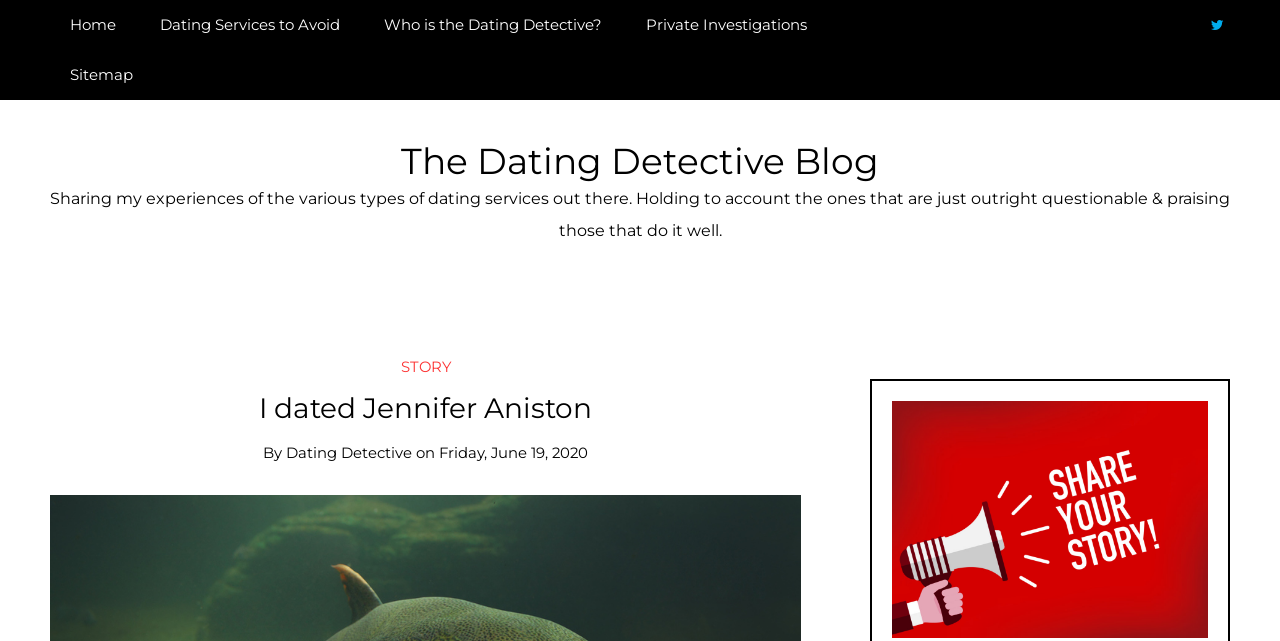Determine the title of the webpage and give its text content.

I dated Jennifer Aniston